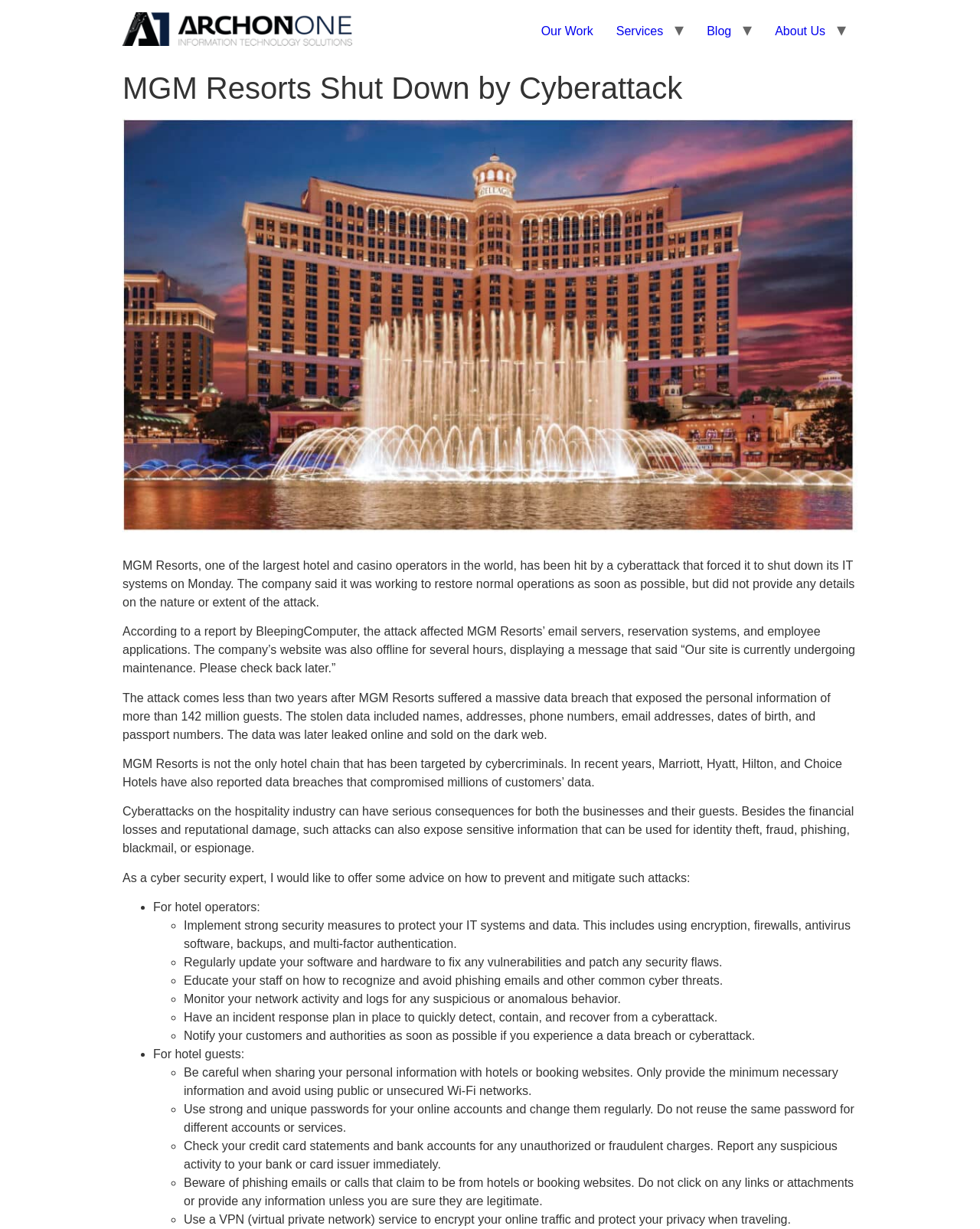How many guests were affected by the previous data breach?
From the details in the image, provide a complete and detailed answer to the question.

The article mentions that MGM Resorts suffered a massive data breach that exposed the personal information of more than 142 million guests, as stated in the third paragraph: 'The stolen data included names, addresses, phone numbers, email addresses, dates of birth, and passport numbers. The data was later leaked online and sold on the dark web.'